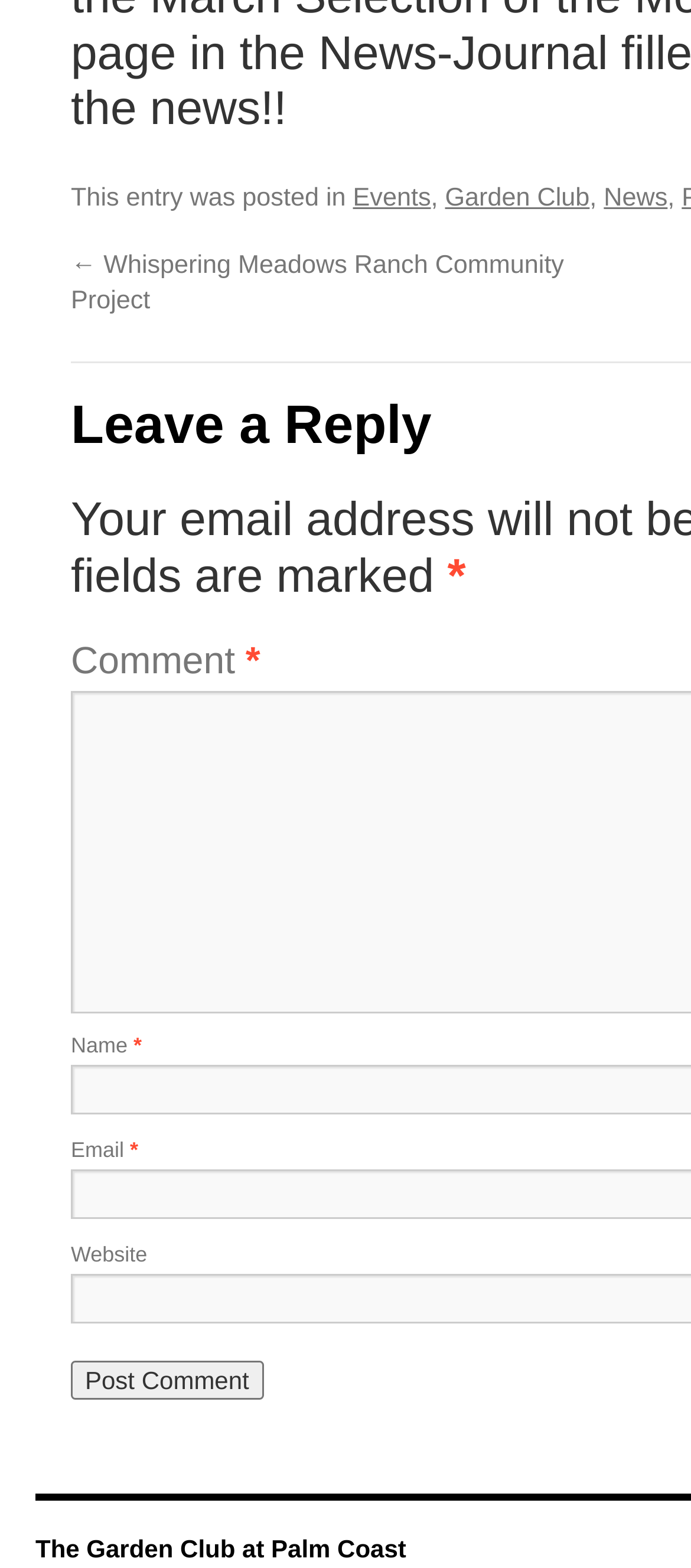Provide the bounding box for the UI element matching this description: "Garden Club".

[0.644, 0.117, 0.853, 0.135]